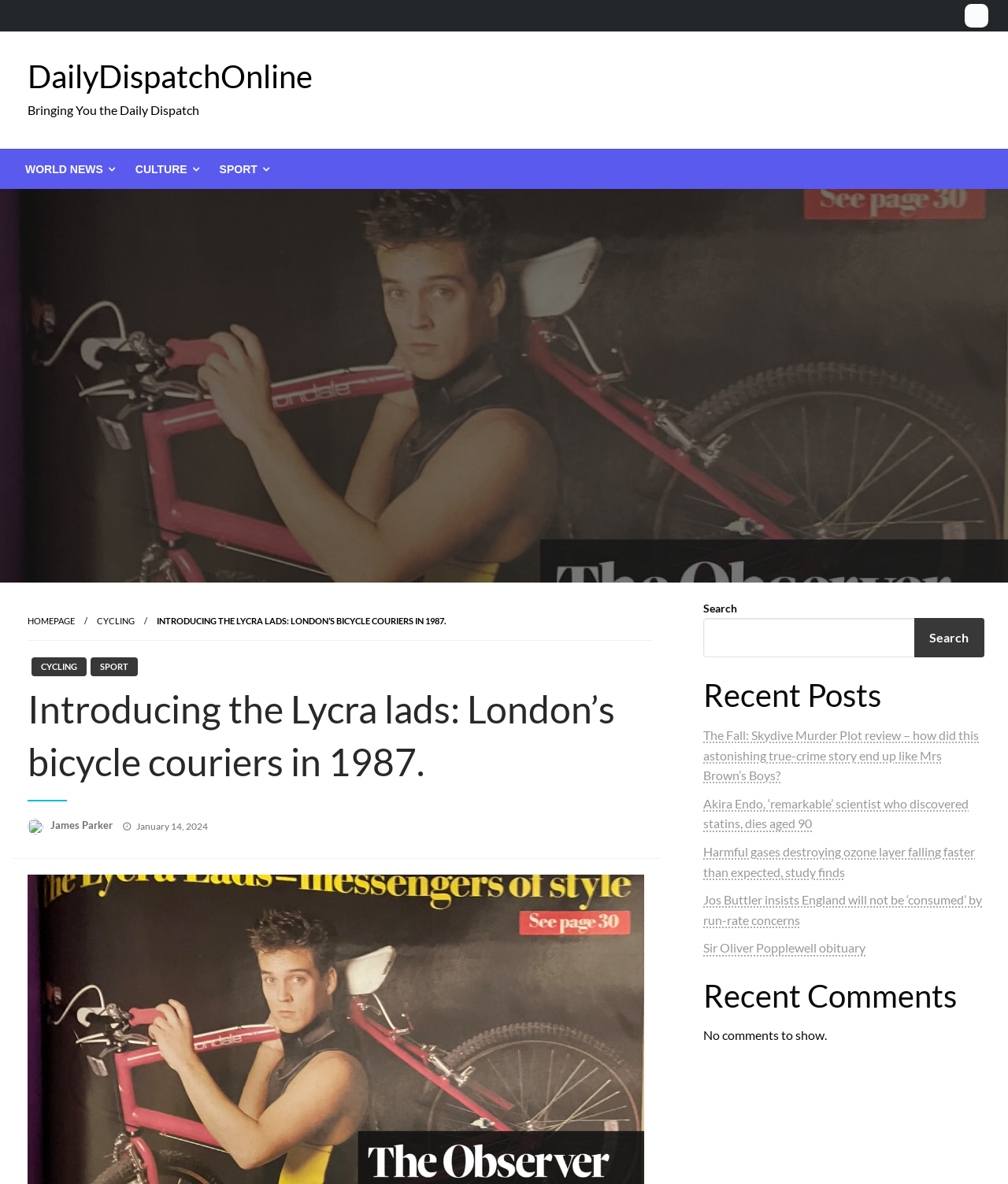Find the bounding box coordinates of the element to click in order to complete this instruction: "Click on the 'World News' menu item". The bounding box coordinates must be four float numbers between 0 and 1, denoted as [left, top, right, bottom].

[0.012, 0.126, 0.121, 0.159]